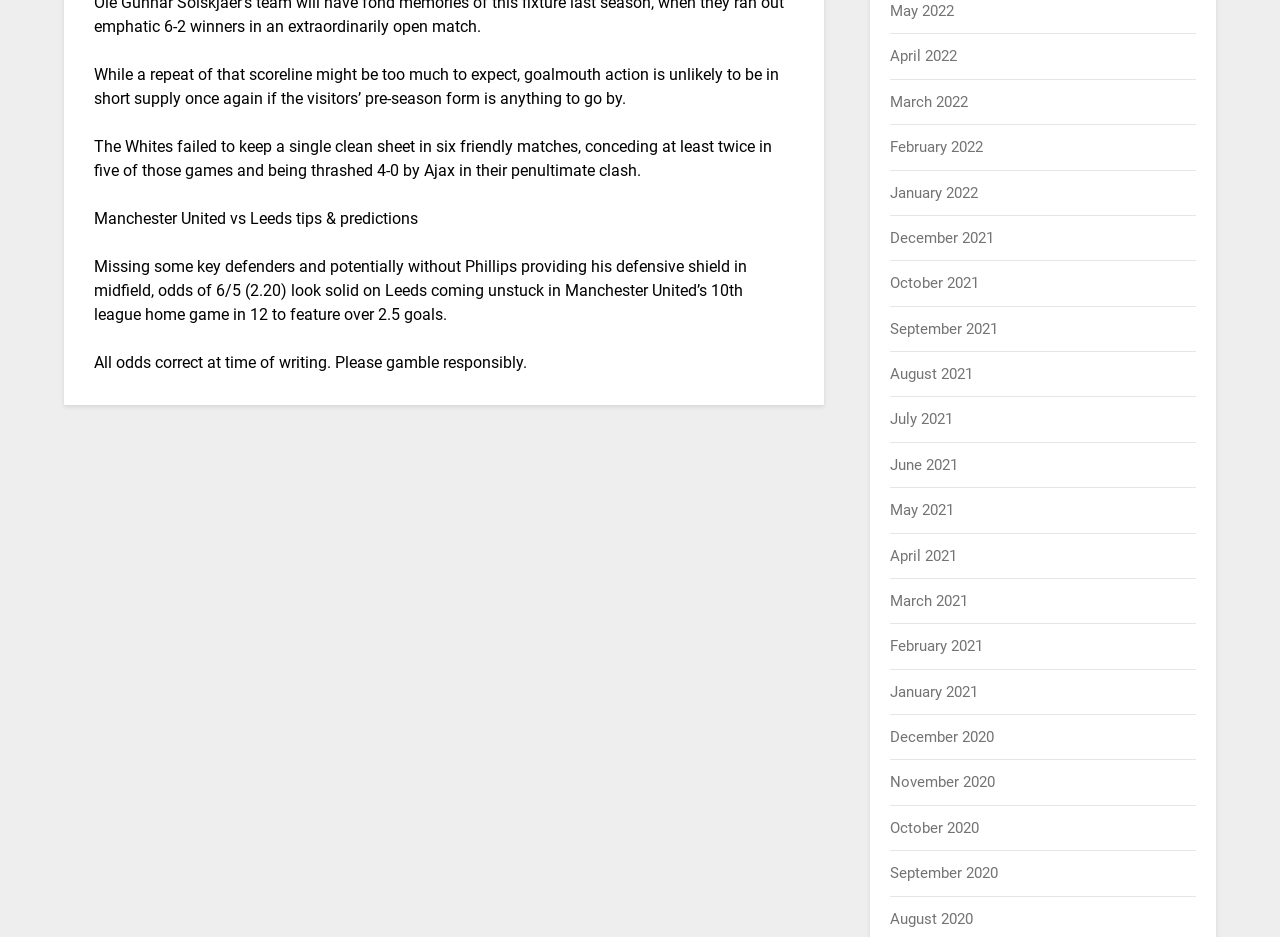How many friendly matches did Leeds play?
Your answer should be a single word or phrase derived from the screenshot.

Six